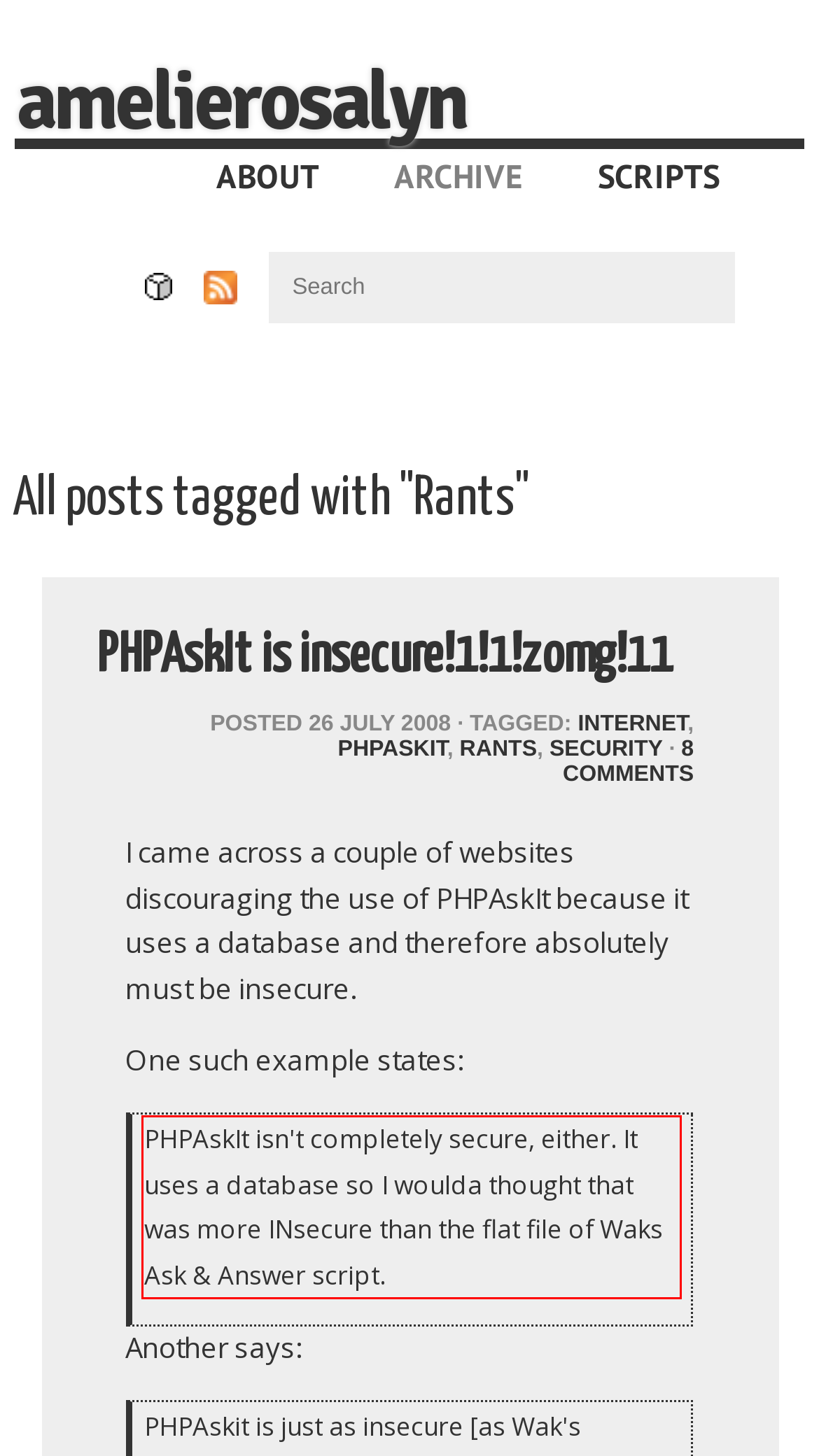The screenshot provided shows a webpage with a red bounding box. Apply OCR to the text within this red bounding box and provide the extracted content.

PHPAskIt isn't completely secure, either. It uses a database so I woulda thought that was more INsecure than the flat file of Waks Ask & Answer script.